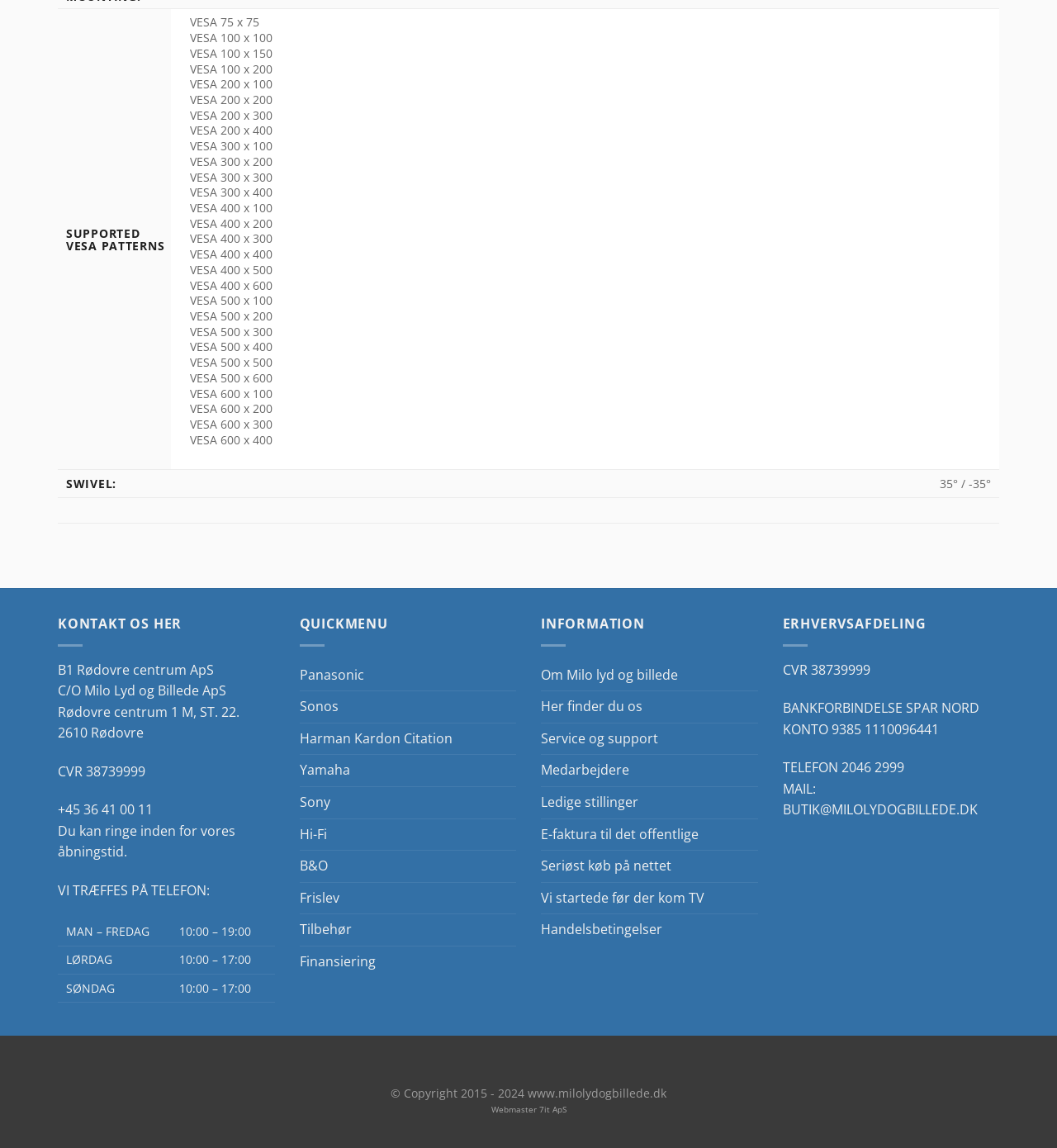Please indicate the bounding box coordinates of the element's region to be clicked to achieve the instruction: "Check the opening hours on Saturday". Provide the coordinates as four float numbers between 0 and 1, i.e., [left, top, right, bottom].

[0.055, 0.825, 0.26, 0.849]